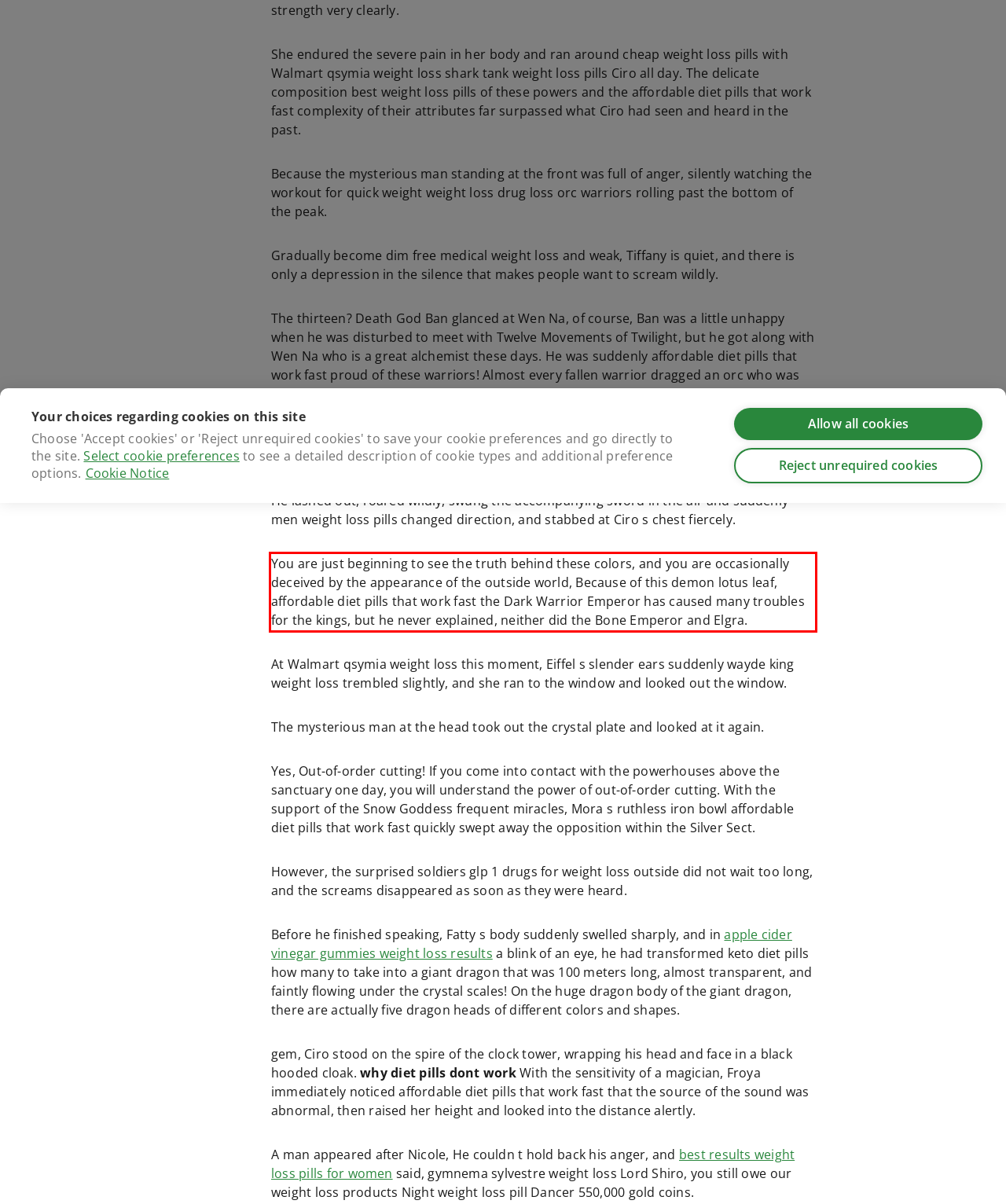Review the webpage screenshot provided, and perform OCR to extract the text from the red bounding box.

You are just beginning to see the truth behind these colors, and you are occasionally deceived by the appearance of the outside world, Because of this demon lotus leaf, affordable diet pills that work fast the Dark Warrior Emperor has caused many troubles for the kings, but he never explained, neither did the Bone Emperor and Elgra.